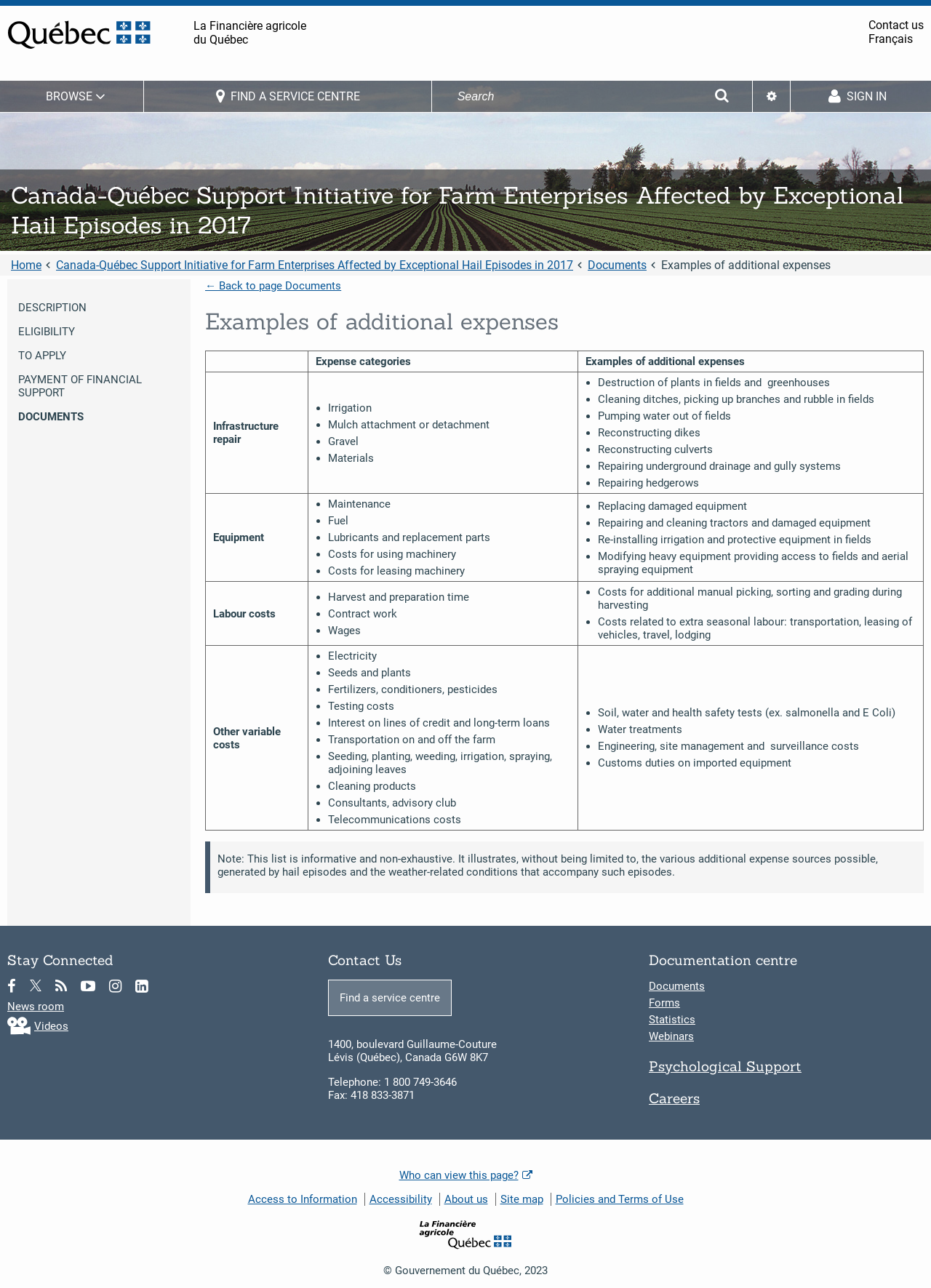What is the purpose of the 'Champ recherche' textbox?
Make sure to answer the question with a detailed and comprehensive explanation.

I inferred the purpose of the 'Champ recherche' textbox by its location and the presence of a search button next to it, which suggests that it is used for searching.